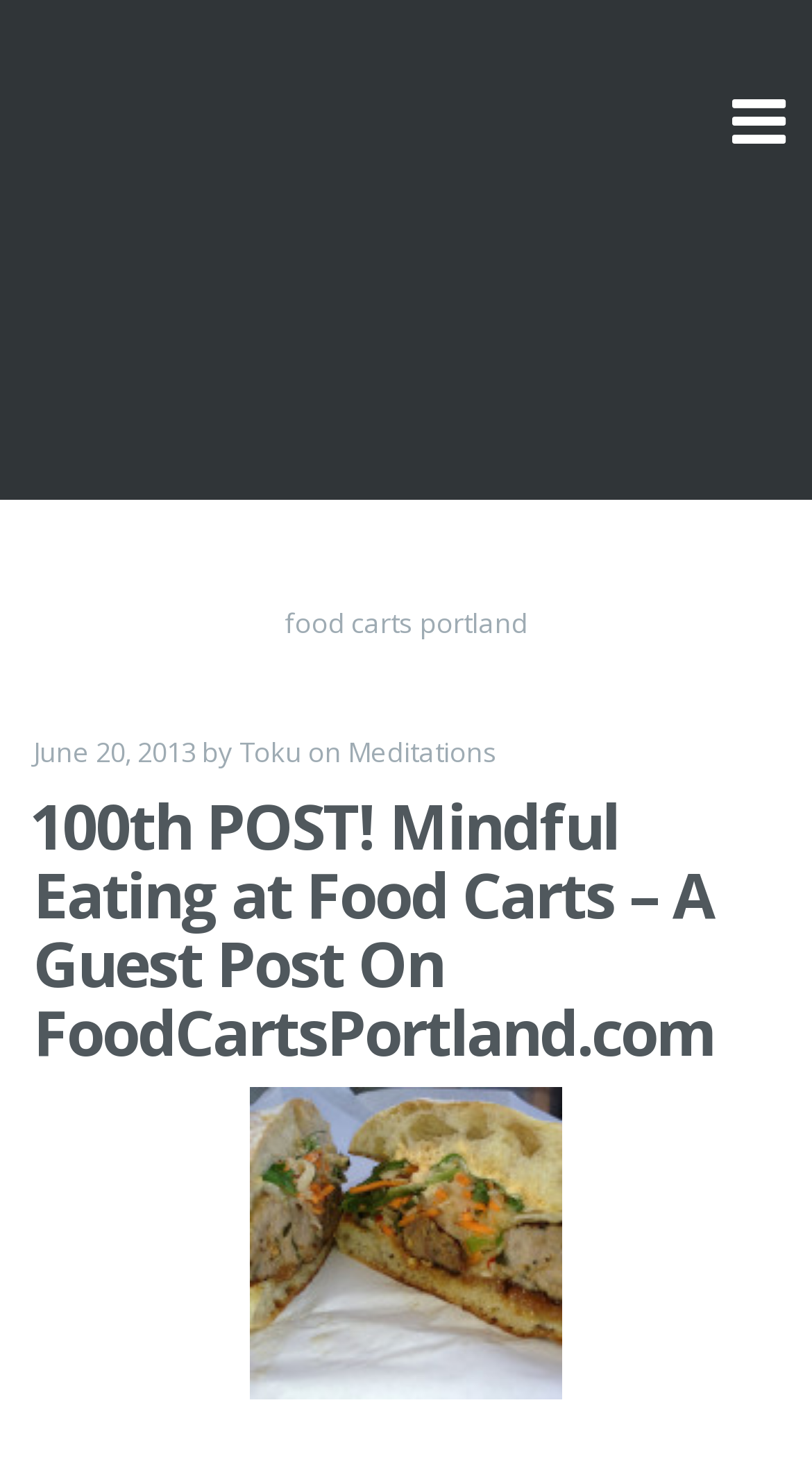Is the post about food carts in Portland?
Answer the question with detailed information derived from the image.

I found a heading element with the text 'food carts portland' and another element with the text 'FoodCartsPortland.com', which suggests that the post is about food carts in Portland.